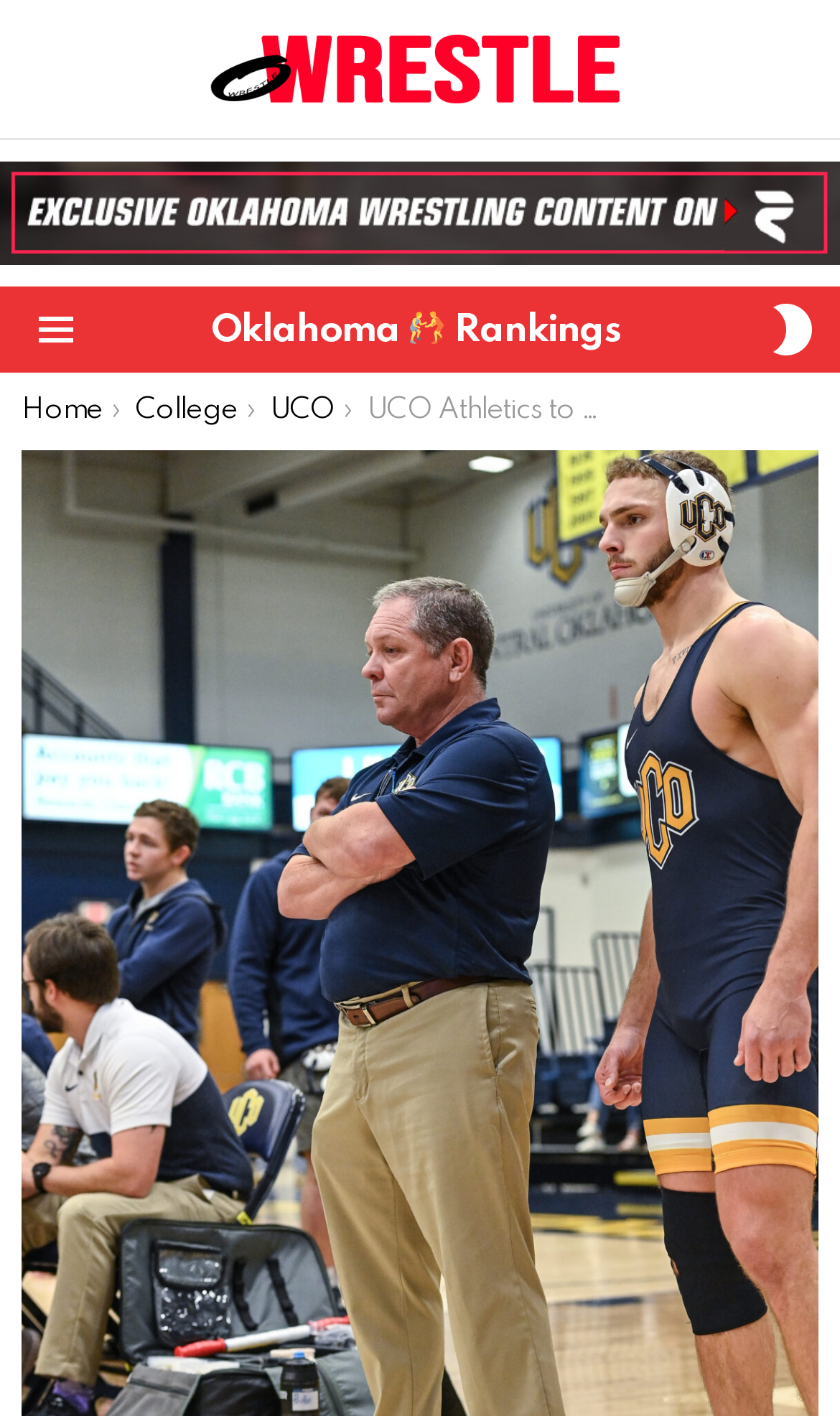Determine the main headline from the webpage and extract its text.

UCO Athletics to Induct Three Wrestlers and Two Teams Into their Hall of Fame